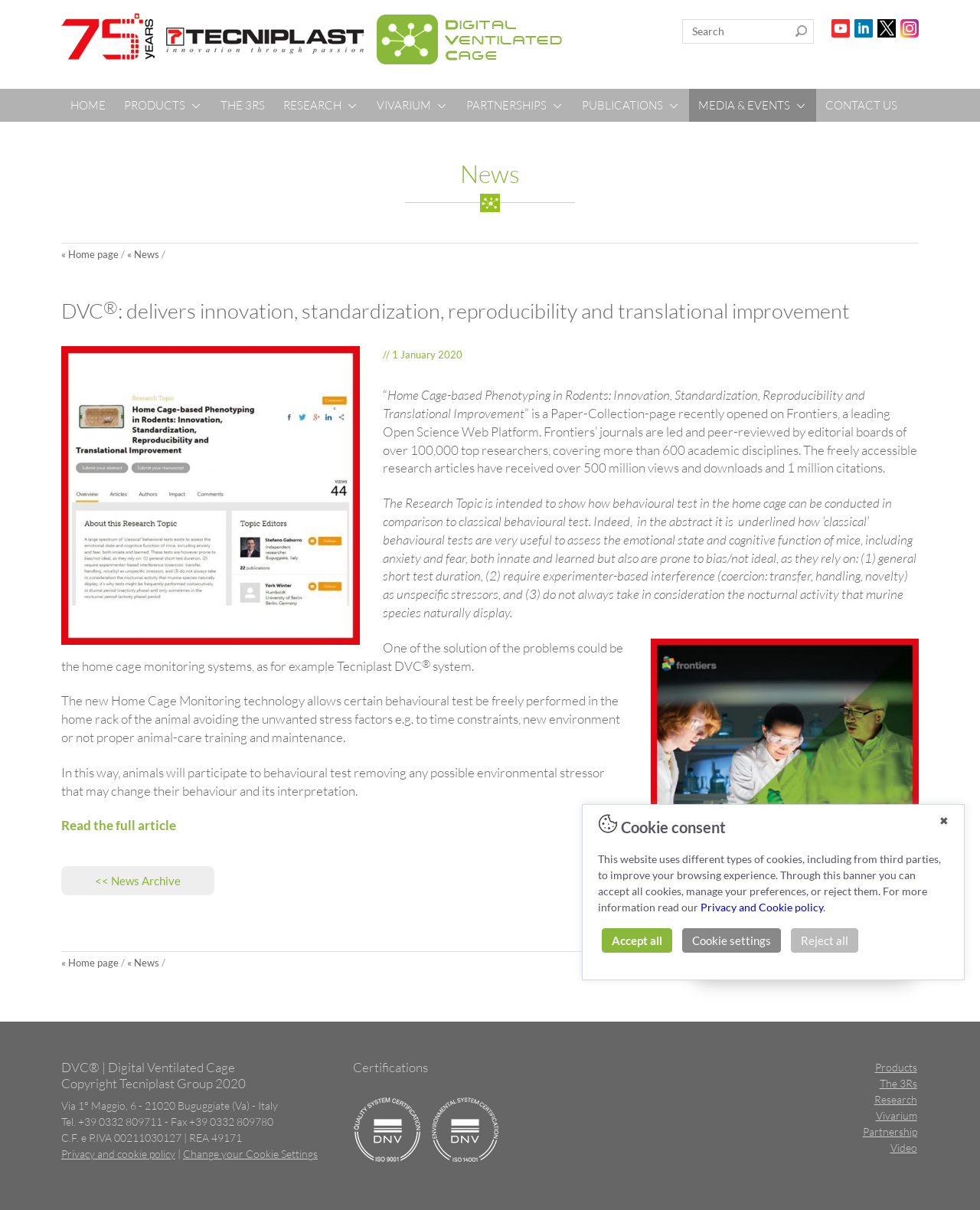Please identify the bounding box coordinates of the area that needs to be clicked to fulfill the following instruction: "Search for something."

[0.696, 0.016, 0.805, 0.036]